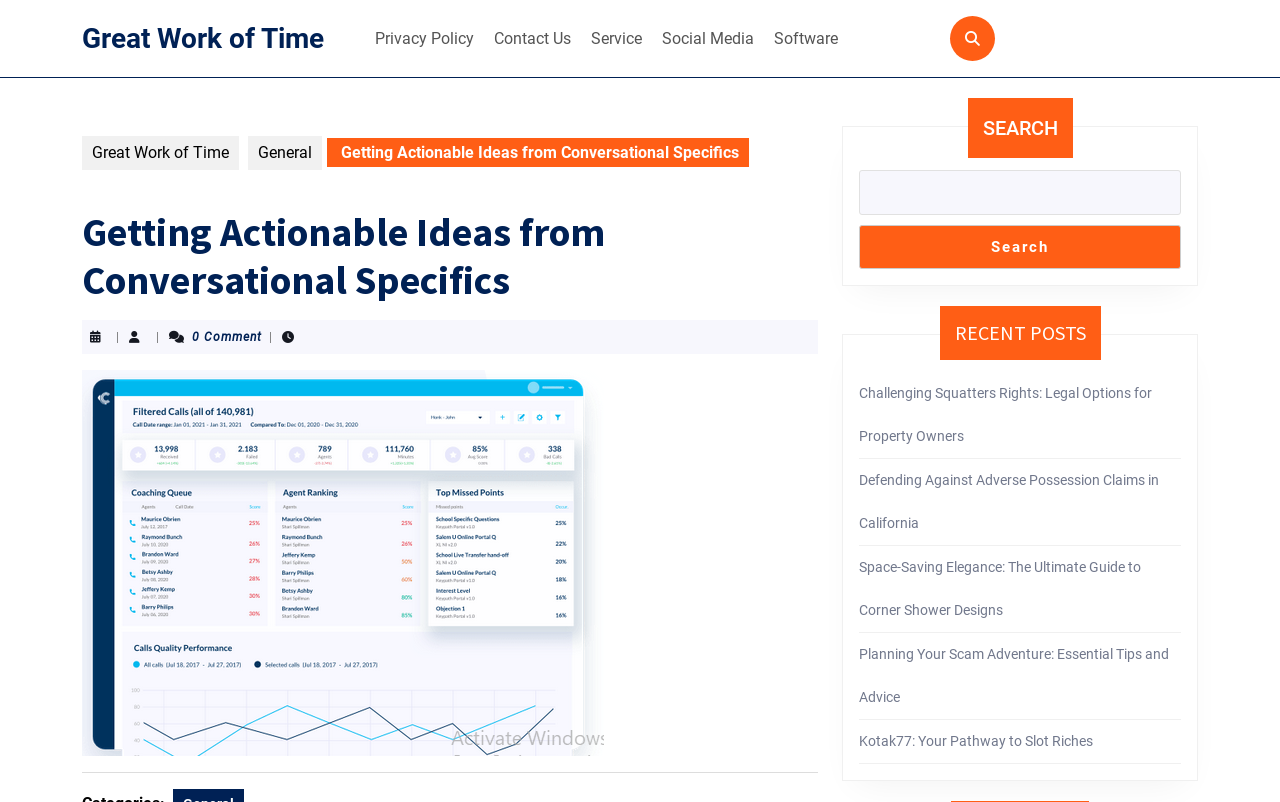Specify the bounding box coordinates of the region I need to click to perform the following instruction: "Visit the Privacy Policy page". The coordinates must be four float numbers in the range of 0 to 1, i.e., [left, top, right, bottom].

[0.287, 0.023, 0.377, 0.073]